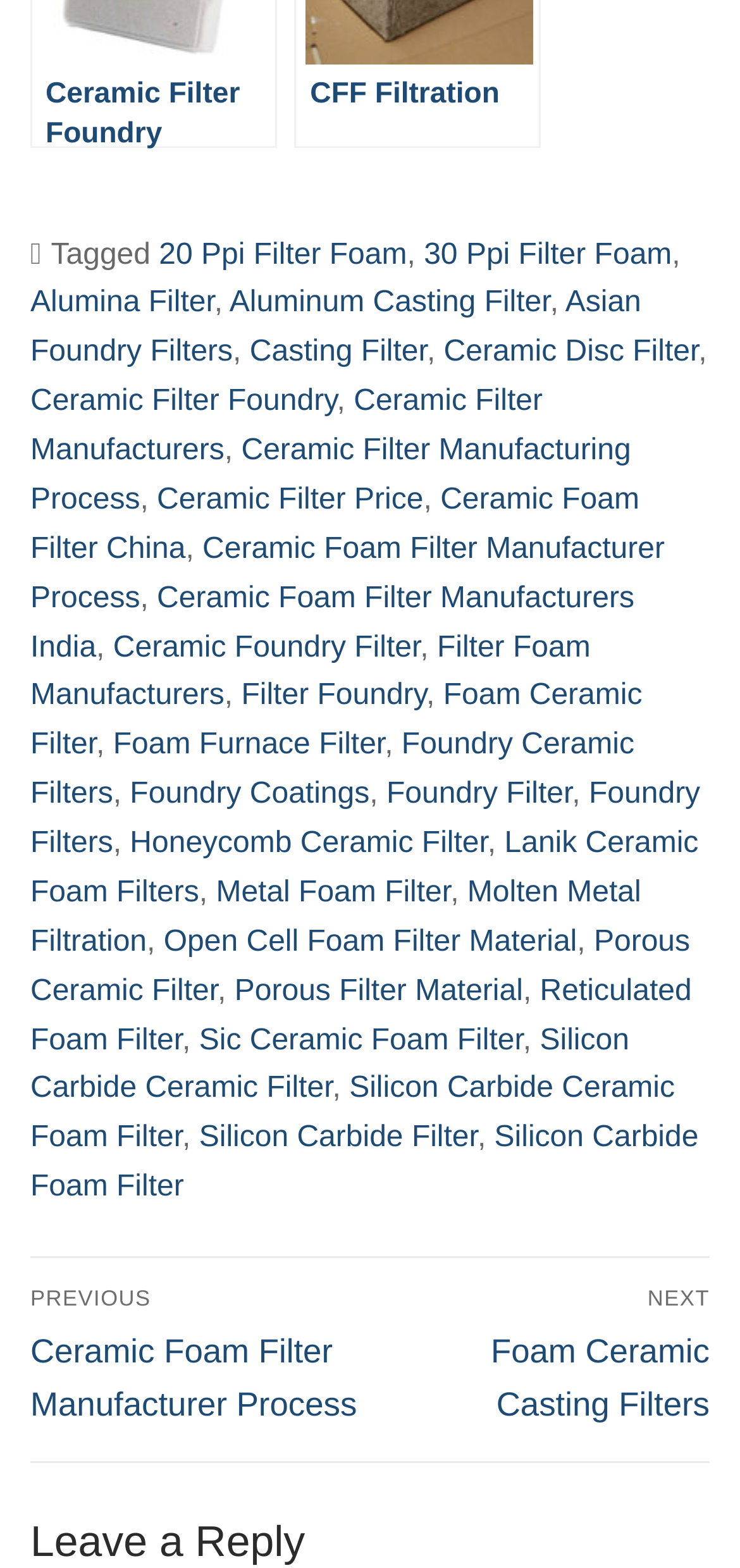Provide a brief response to the question below using one word or phrase:
How many links are there on the webpage?

34